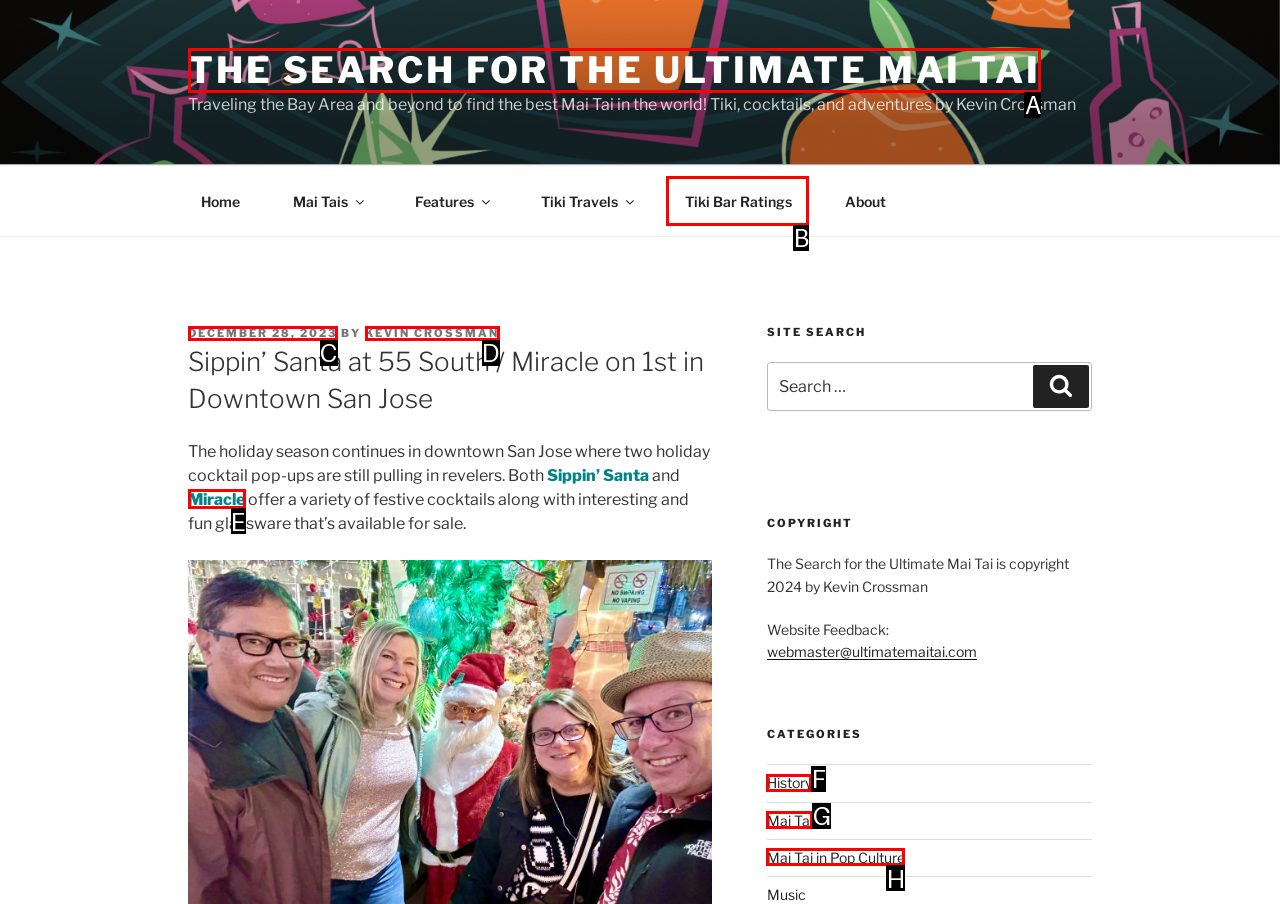Select the HTML element that needs to be clicked to perform the task: Check the Mai Tai ratings. Reply with the letter of the chosen option.

B